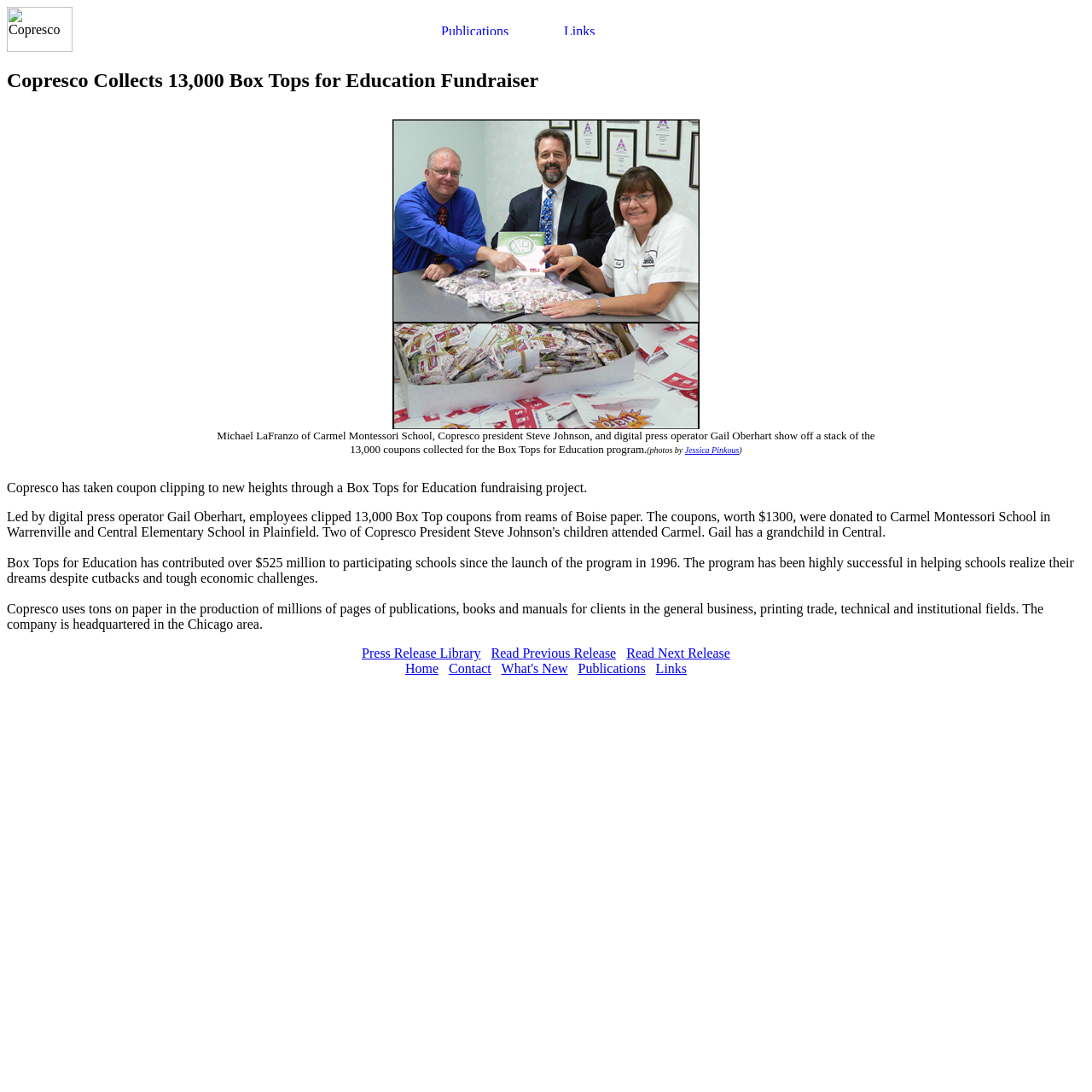Identify the bounding box coordinates for the UI element described as: "Read Previous Release".

[0.45, 0.591, 0.564, 0.605]